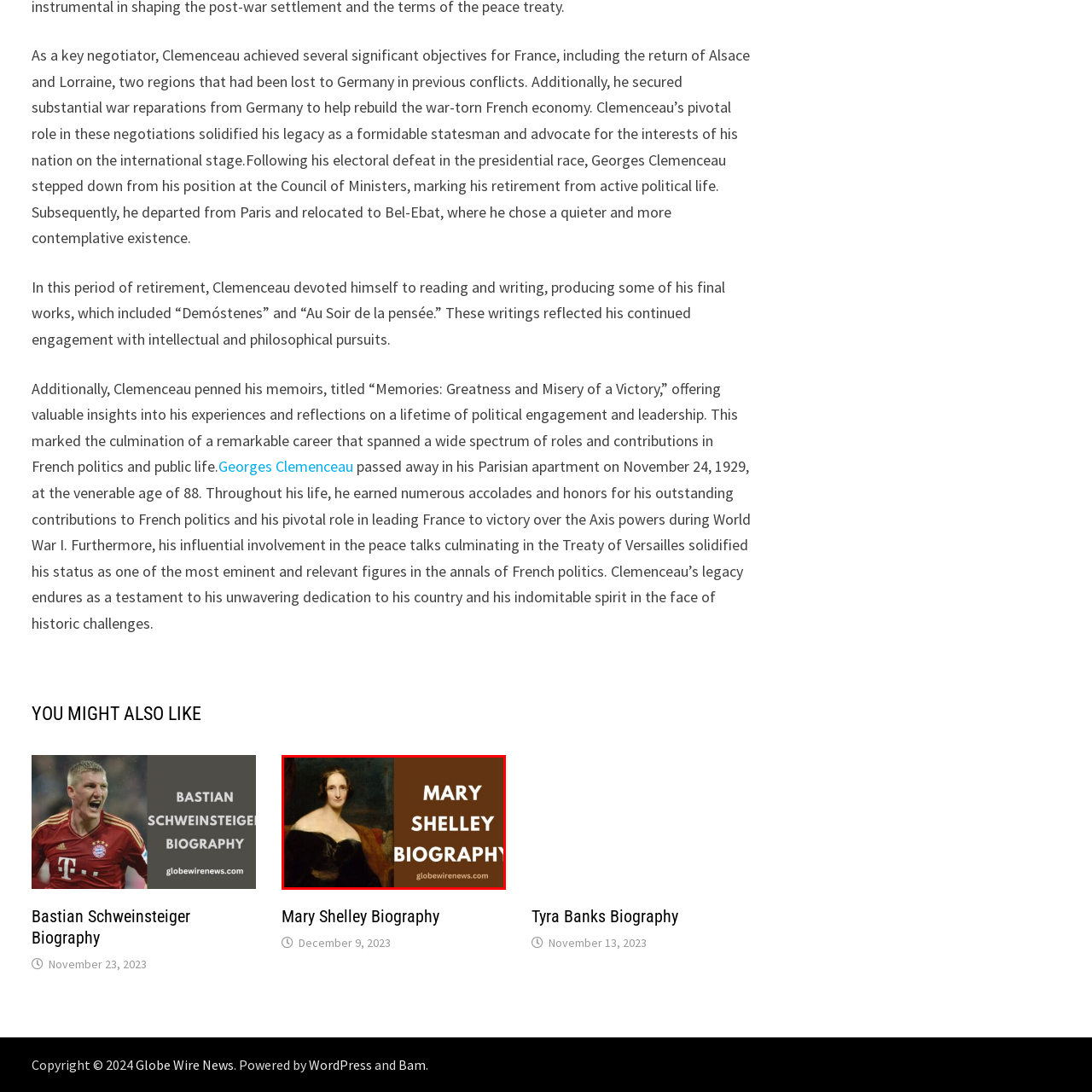Thoroughly describe the content of the image found within the red border.

This image features a portrait of Mary Shelley, the renowned author best known for her groundbreaking work "Frankenstein." Accompanying the portrait is the bold text "MARY SHELLEY BIOGRAPHY," highlighting her significance in literary history. The background of the image has a warm brown tone, which contrasts with the formal attire Shelley is depicted wearing, embodying the early 19th-century elegance. Shelley's contributions to literature and her explorations of themes such as creation, responsibility, and the human condition continue to resonate today, solidifying her legacy as a cornerstone of Gothic literature.